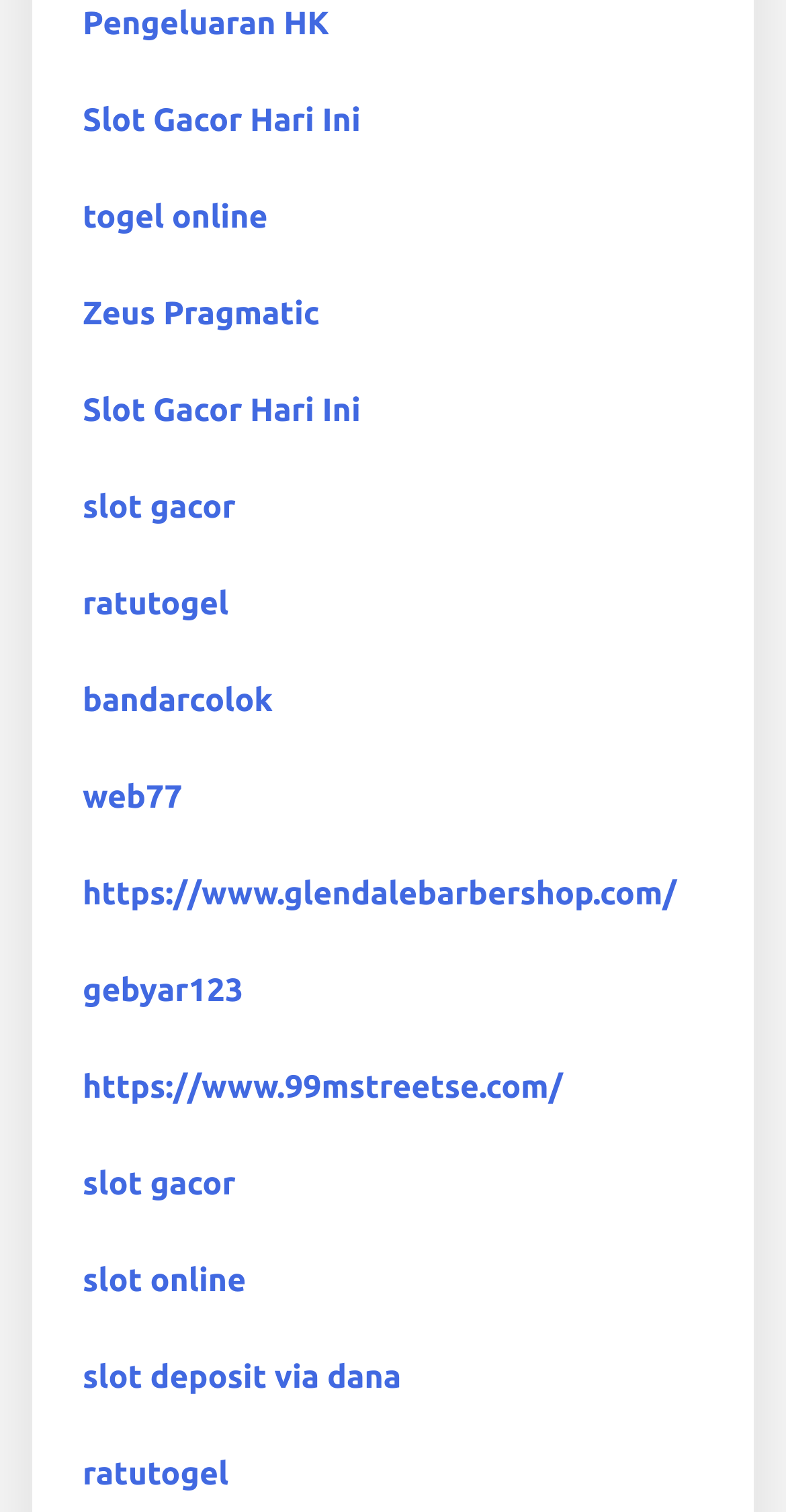How many links are on the webpage?
Answer with a single word or phrase, using the screenshot for reference.

17